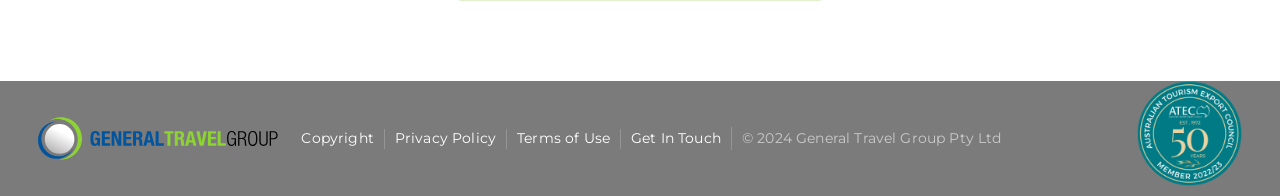What is the year of the copyright?
Ensure your answer is thorough and detailed.

The static text at the bottom of the webpage reads '© 2024 General Travel Group Pty Ltd', which indicates that the year of the copyright is 2024.